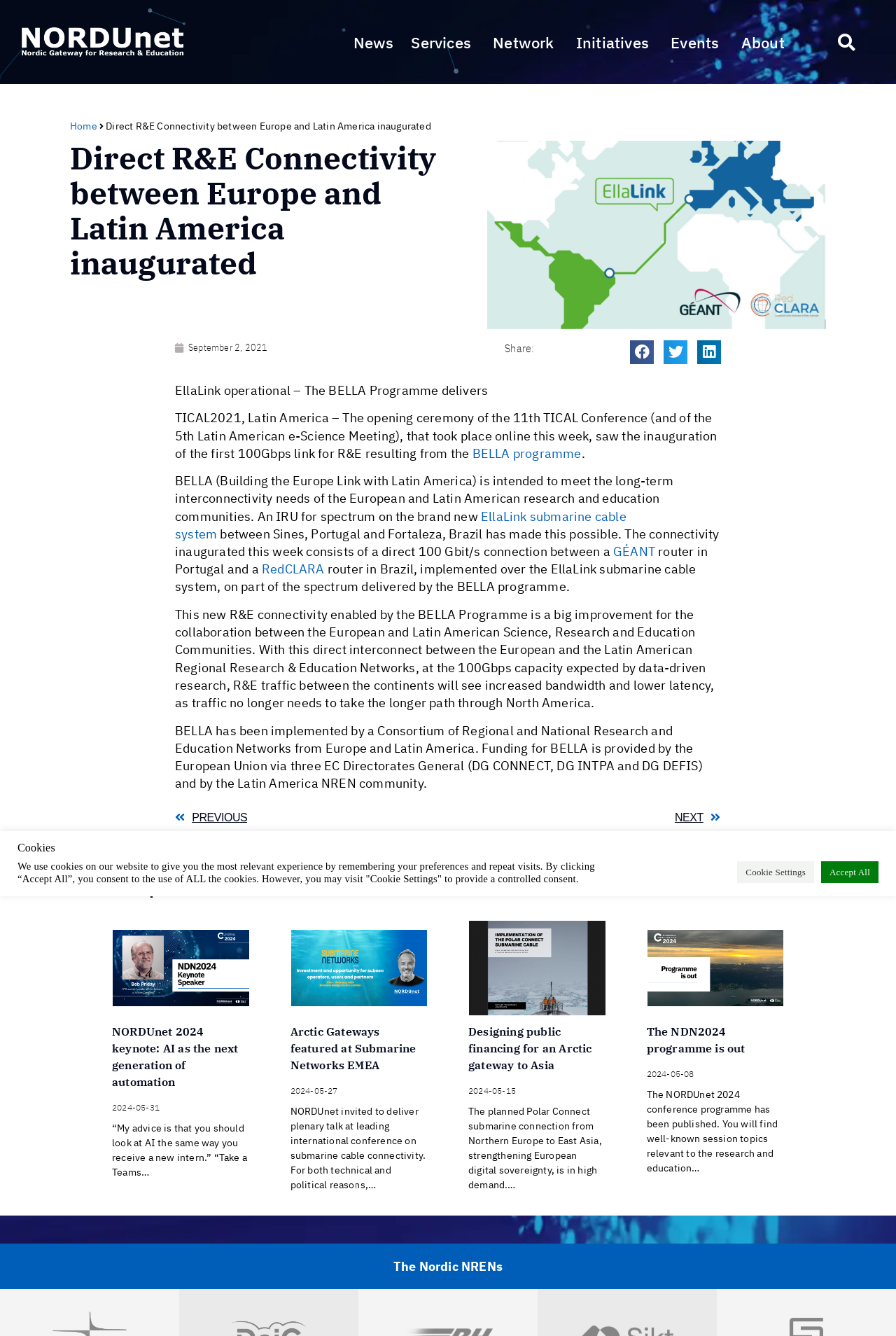Extract the bounding box coordinates for the HTML element that matches this description: "EllaLink submarine cable system". The coordinates should be four float numbers between 0 and 1, i.e., [left, top, right, bottom].

[0.195, 0.38, 0.699, 0.406]